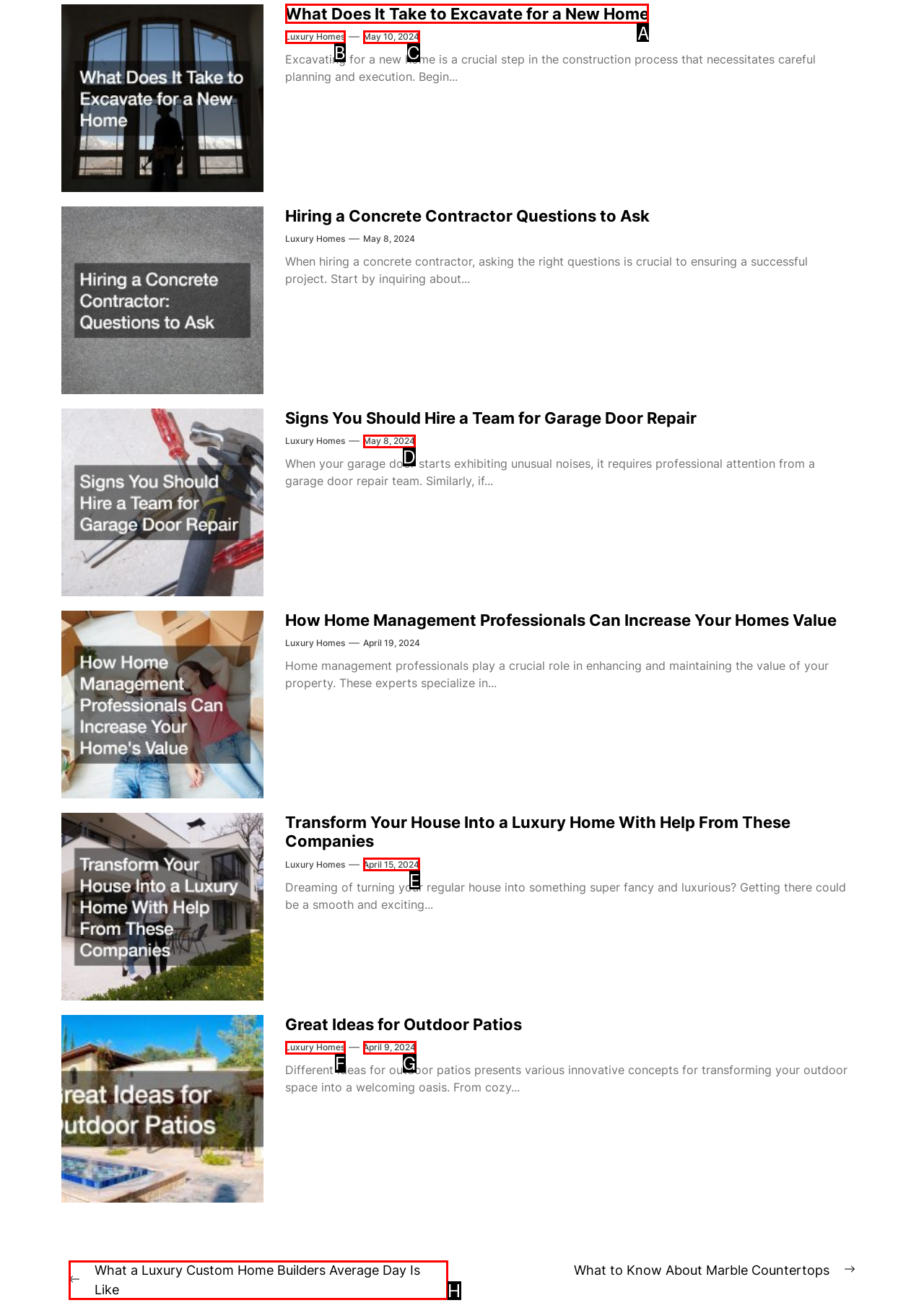Based on the task: Click on the link 'What Does It Take to Excavate for a New Home', which UI element should be clicked? Answer with the letter that corresponds to the correct option from the choices given.

A